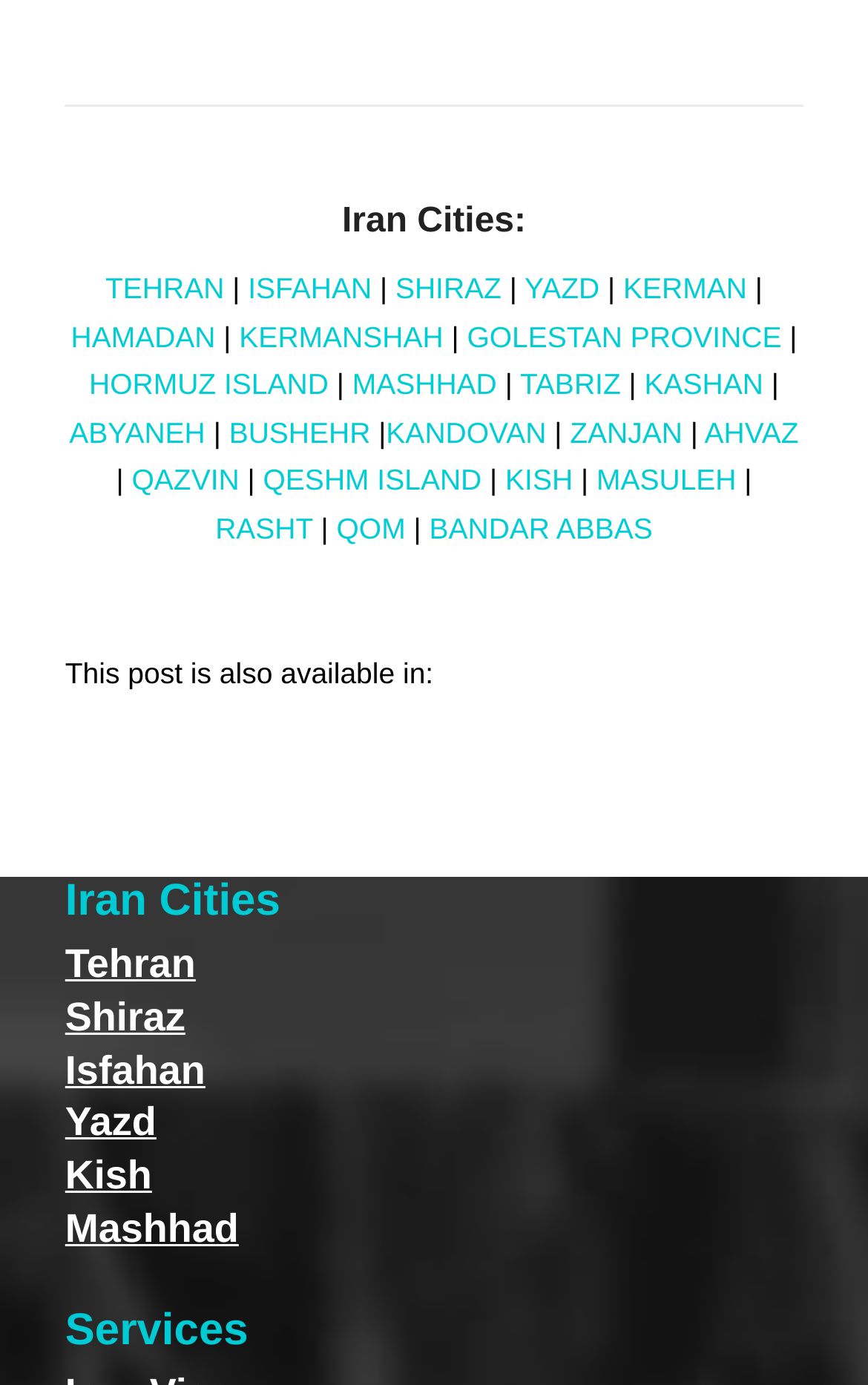Locate the bounding box coordinates of the element that should be clicked to fulfill the instruction: "Explore SHIRAZ".

[0.455, 0.197, 0.578, 0.221]